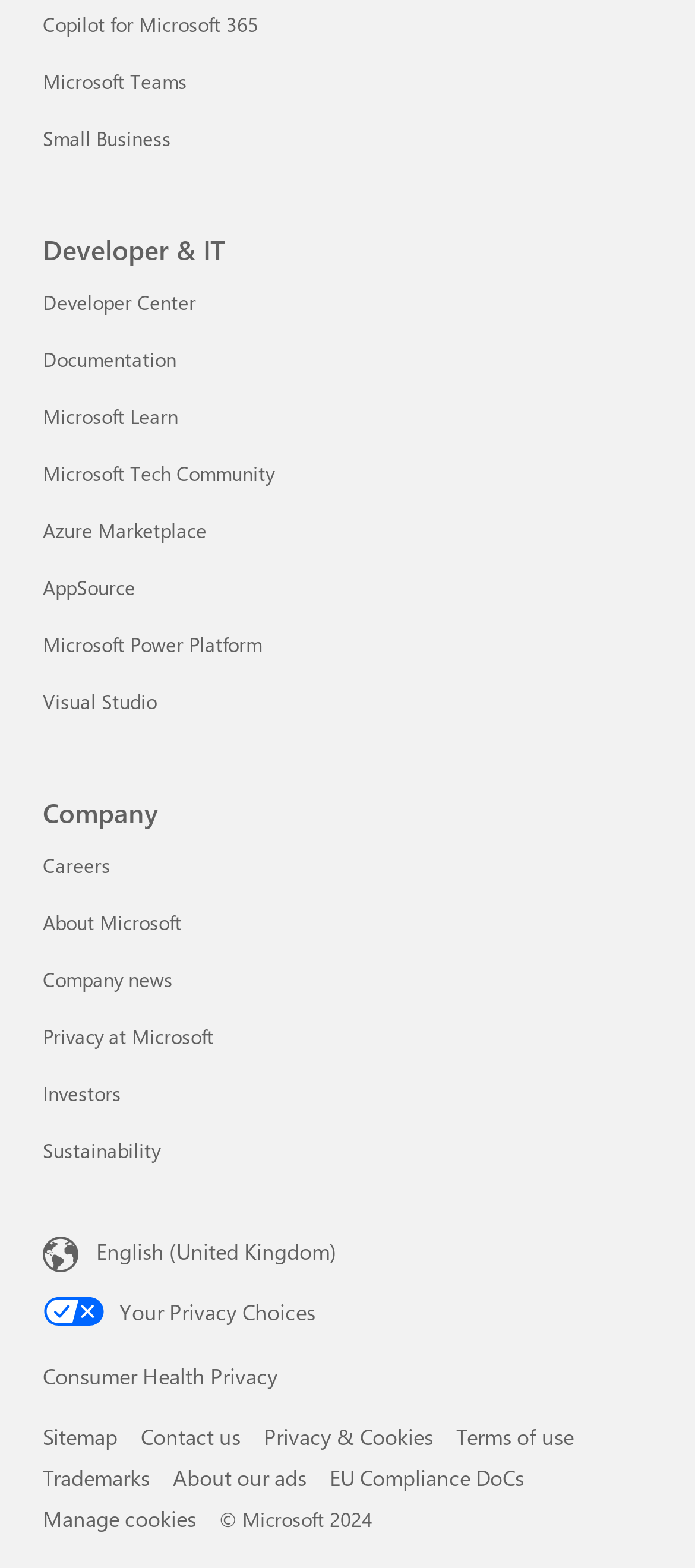Specify the bounding box coordinates of the area to click in order to execute this command: 'Change content language'. The coordinates should consist of four float numbers ranging from 0 to 1, and should be formatted as [left, top, right, bottom].

[0.062, 0.786, 0.938, 0.814]